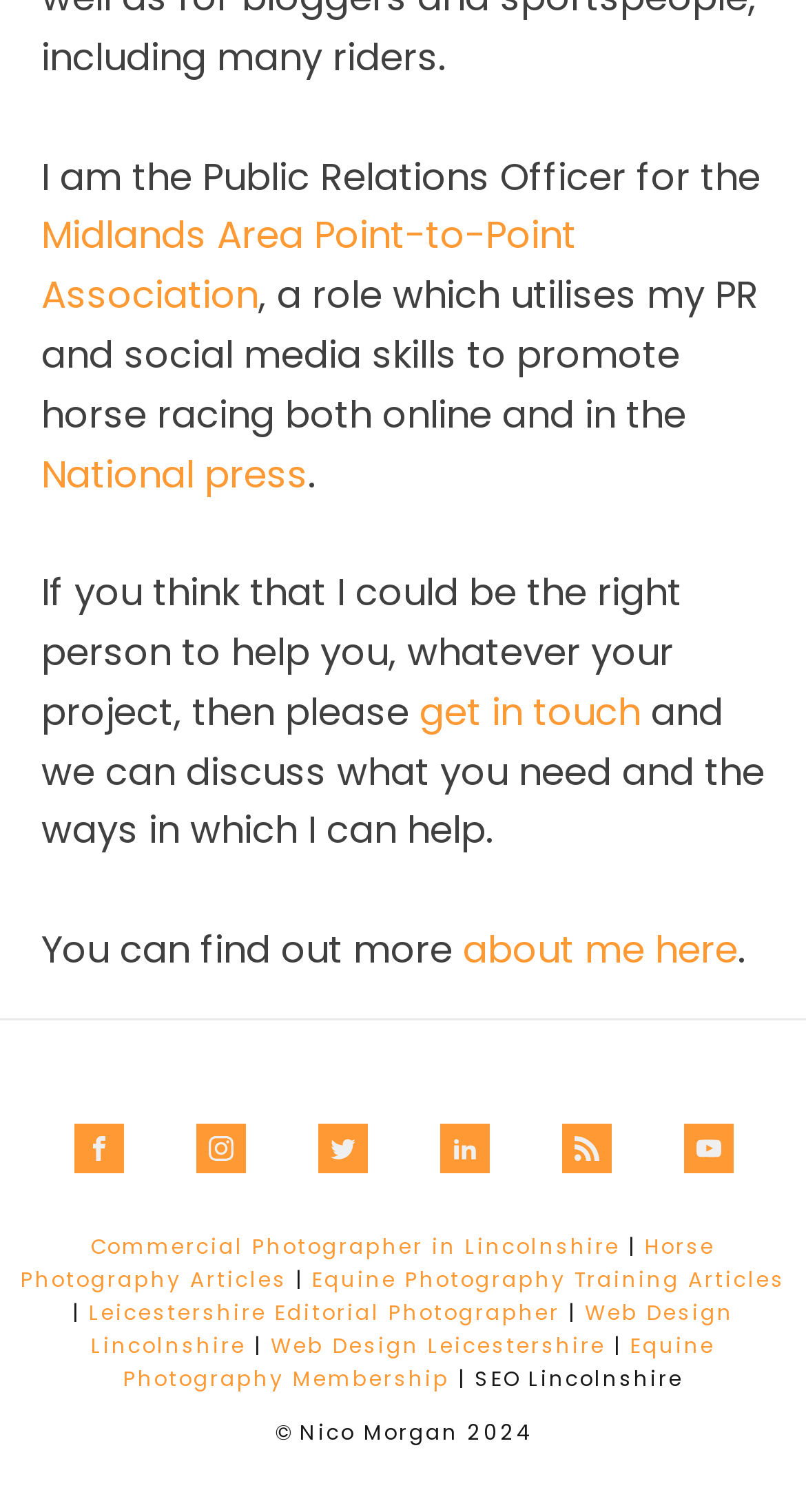Please locate the bounding box coordinates of the element's region that needs to be clicked to follow the instruction: "Explore Commercial Photographer services in Lincolnshire". The bounding box coordinates should be provided as four float numbers between 0 and 1, i.e., [left, top, right, bottom].

[0.113, 0.814, 0.769, 0.835]